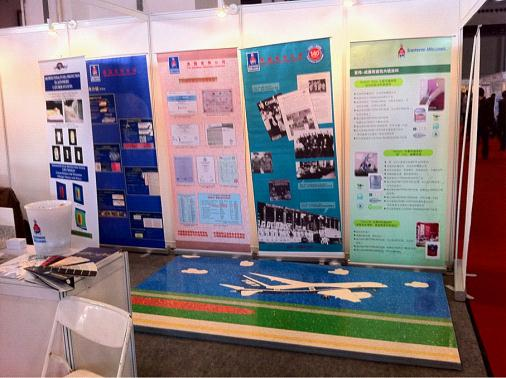With reference to the screenshot, provide a detailed response to the question below:
What is the atmosphere of the exhibition booth?

The combination of the colorful posters, illustrations, and photographs on the backdrop, along with the red flooring, creates a vibrant atmosphere in the exhibition booth, making it visually appealing to visitors.